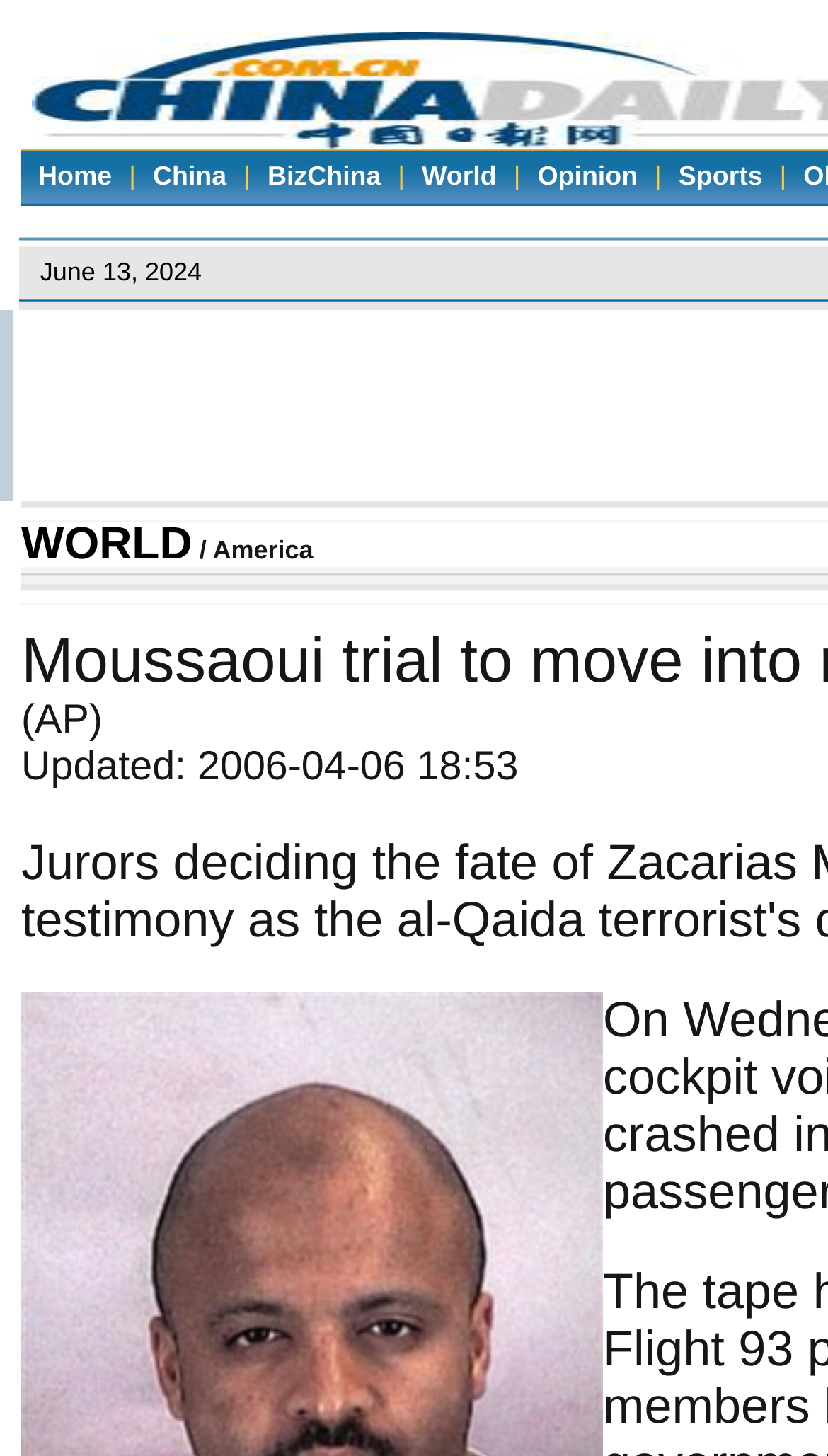Is there a 'WORLD' link on the webpage?
By examining the image, provide a one-word or phrase answer.

Yes